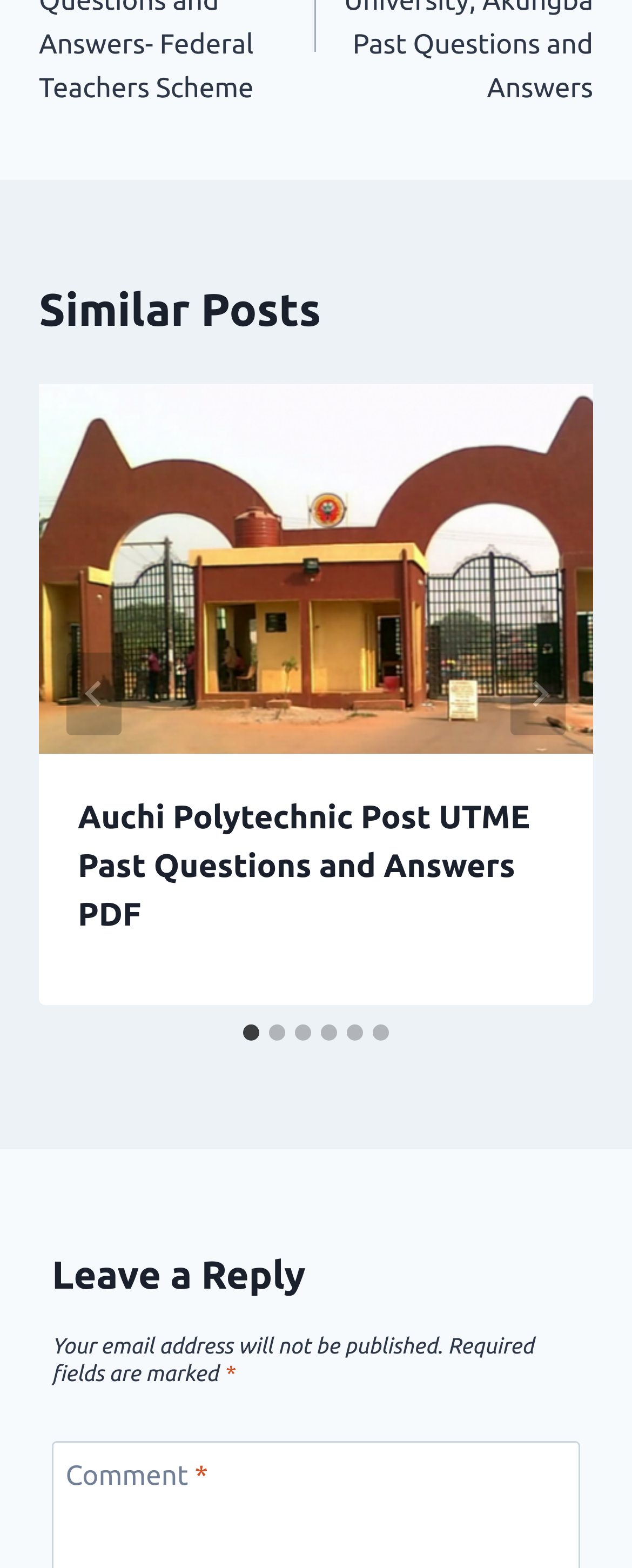Please specify the bounding box coordinates of the element that should be clicked to execute the given instruction: 'Visit Kadence WP'. Ensure the coordinates are four float numbers between 0 and 1, expressed as [left, top, right, bottom].

[0.377, 0.461, 0.623, 0.48]